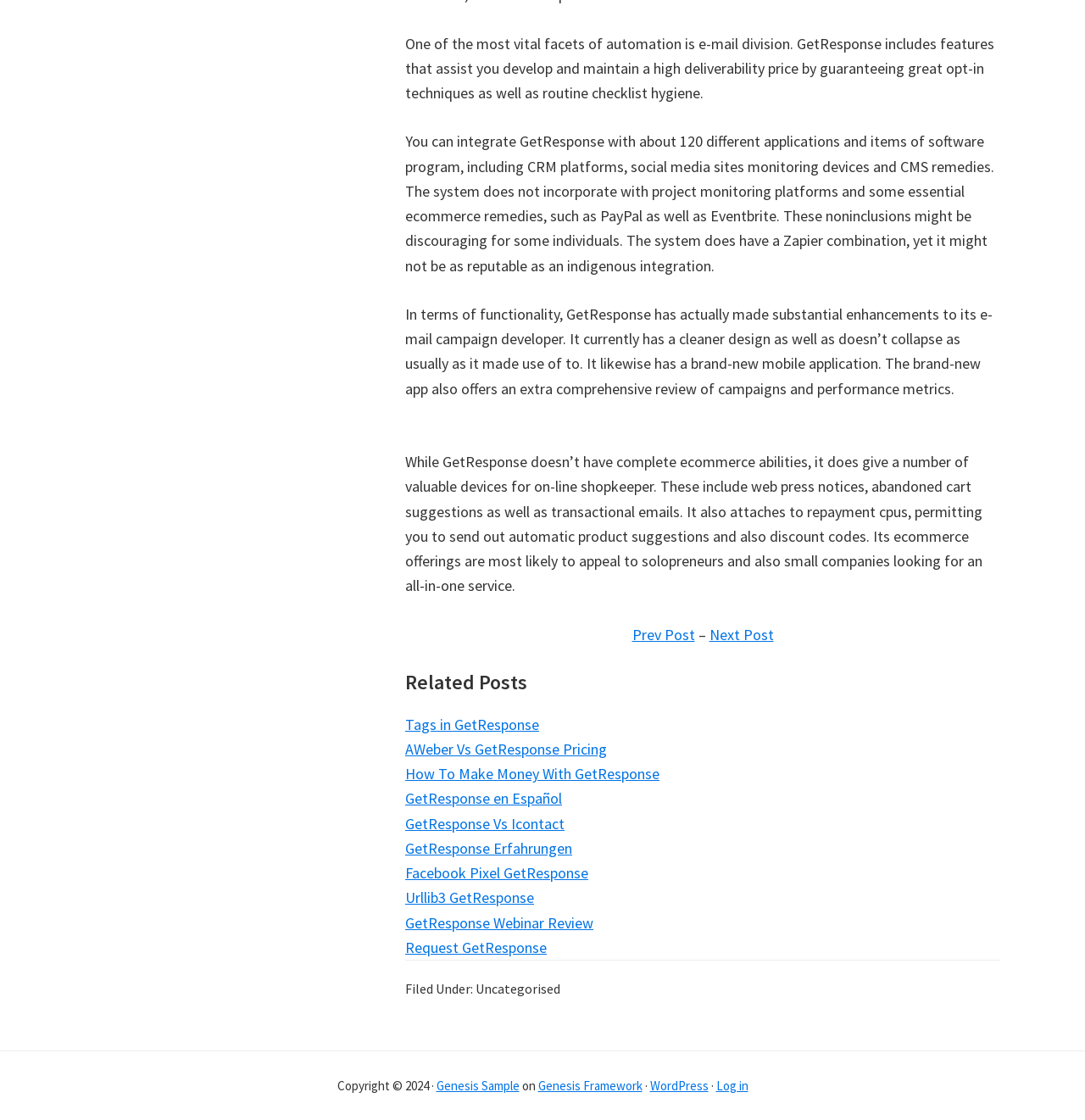Determine the bounding box coordinates for the UI element described. Format the coordinates as (top-left x, top-left y, bottom-right x, bottom-right y) and ensure all values are between 0 and 1. Element description: GetResponse en Español

[0.373, 0.704, 0.518, 0.722]